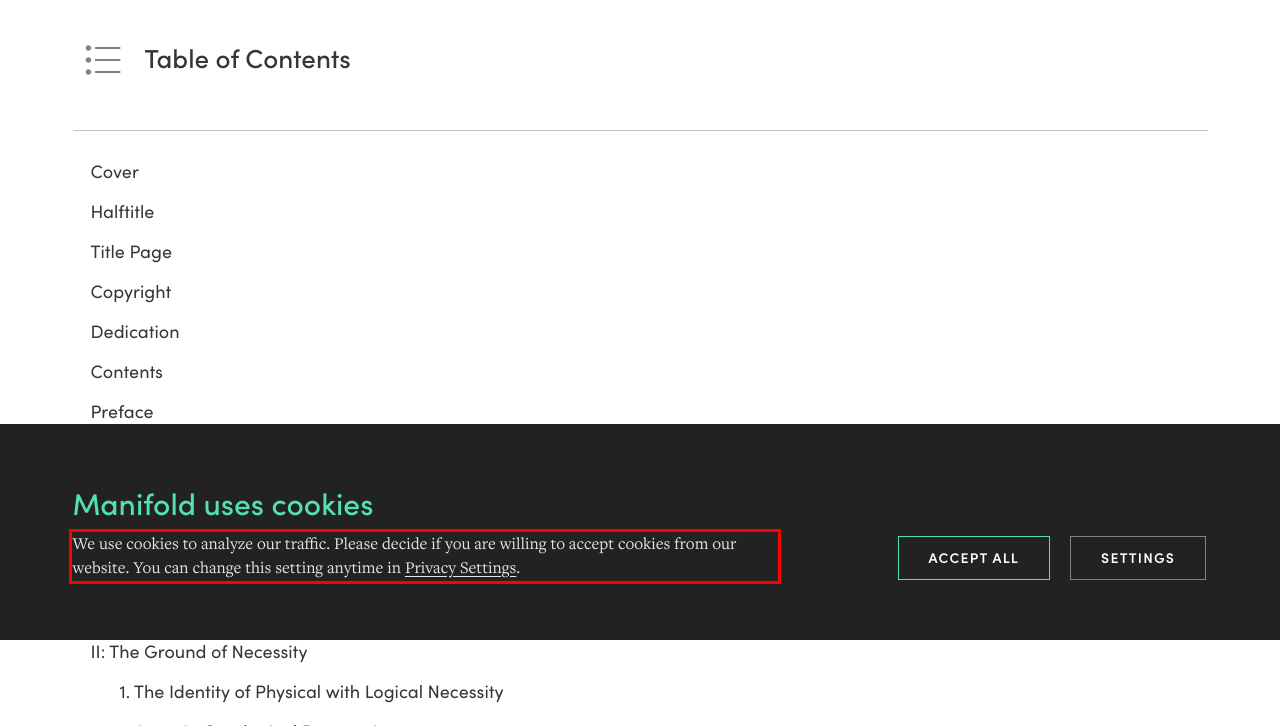Examine the screenshot of the webpage, locate the red bounding box, and generate the text contained within it.

We use cookies to analyze our traffic. Please decide if you are willing to accept cookies from our website. You can change this setting anytime in Privacy Settings.